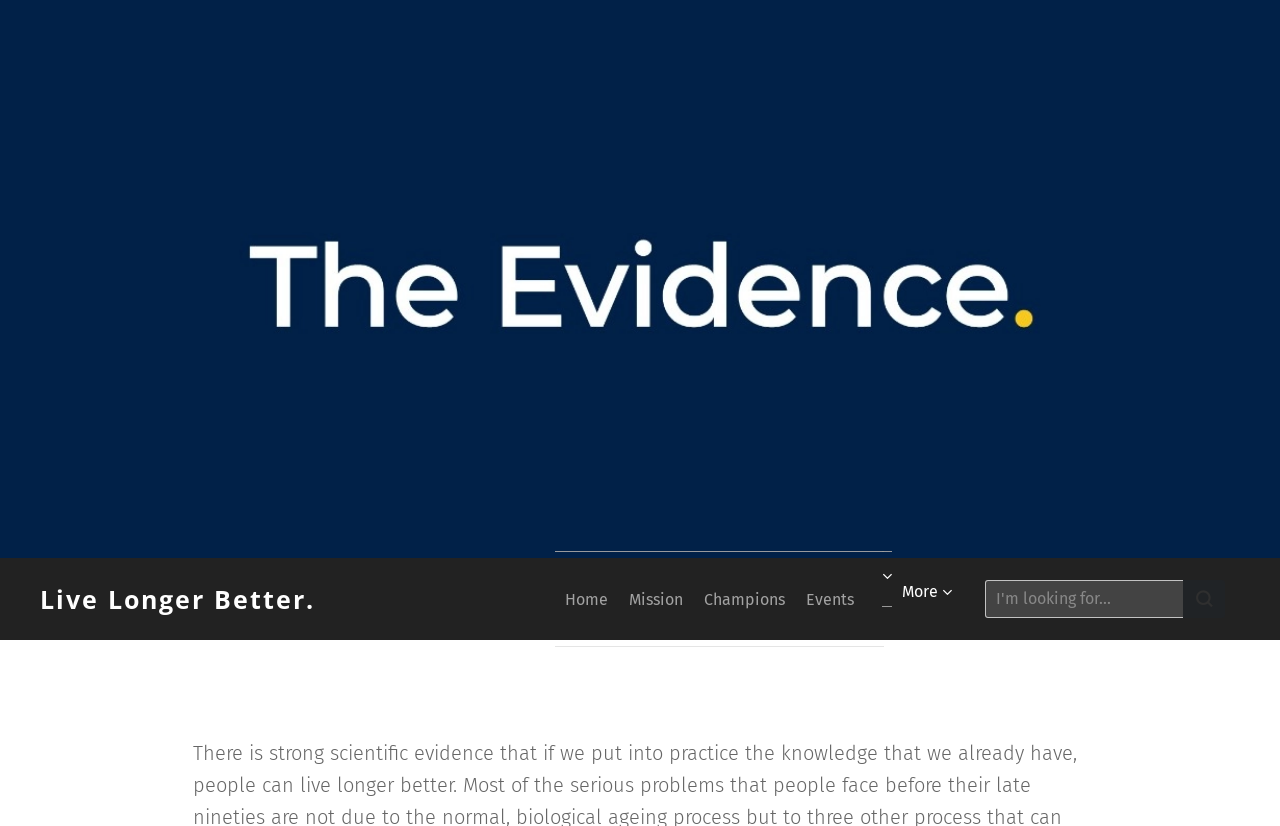What is the purpose of the textbox? Examine the screenshot and reply using just one word or a brief phrase.

Search